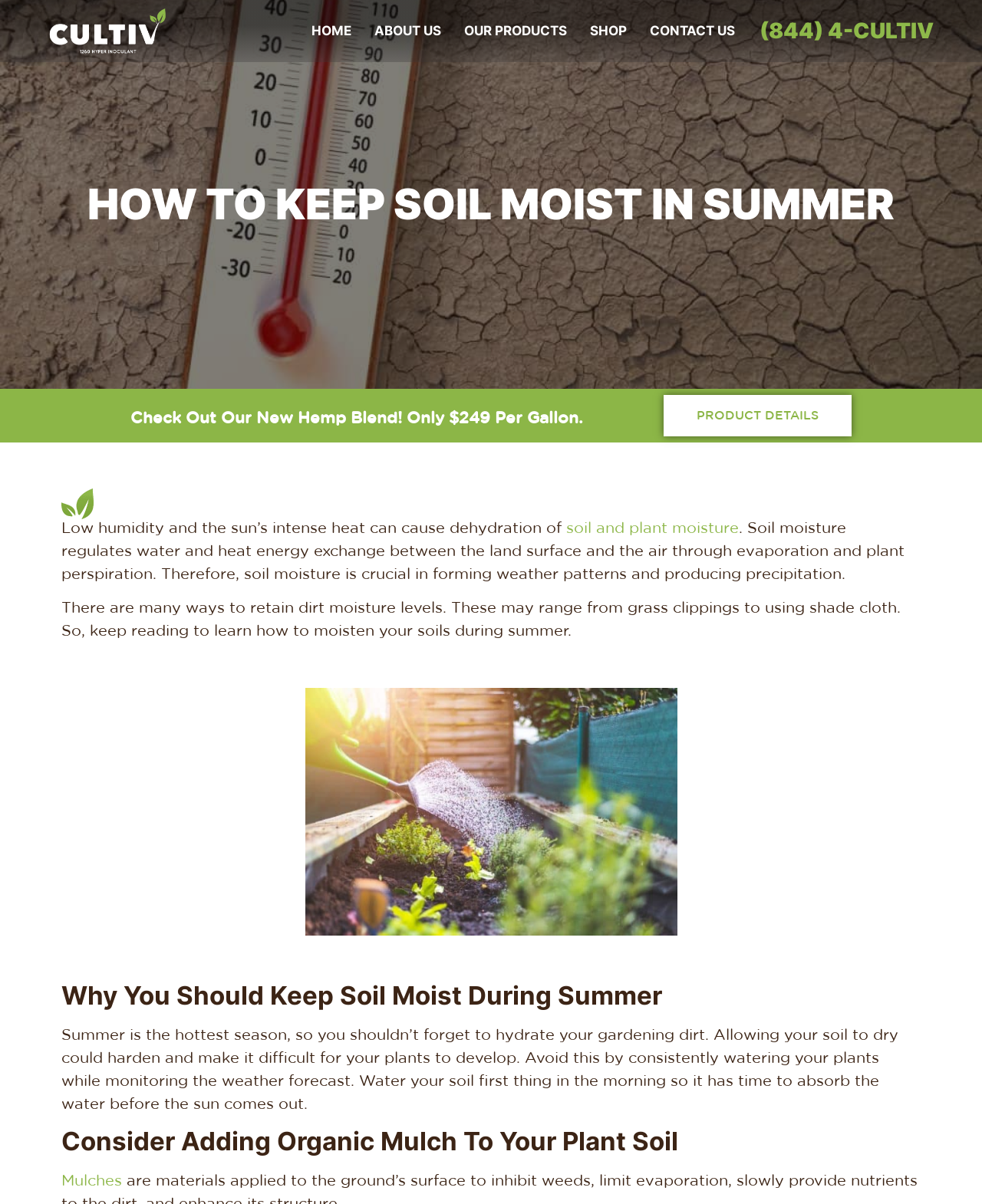Please reply to the following question using a single word or phrase: 
What is the purpose of soil moisture?

Regulates water and heat energy exchange